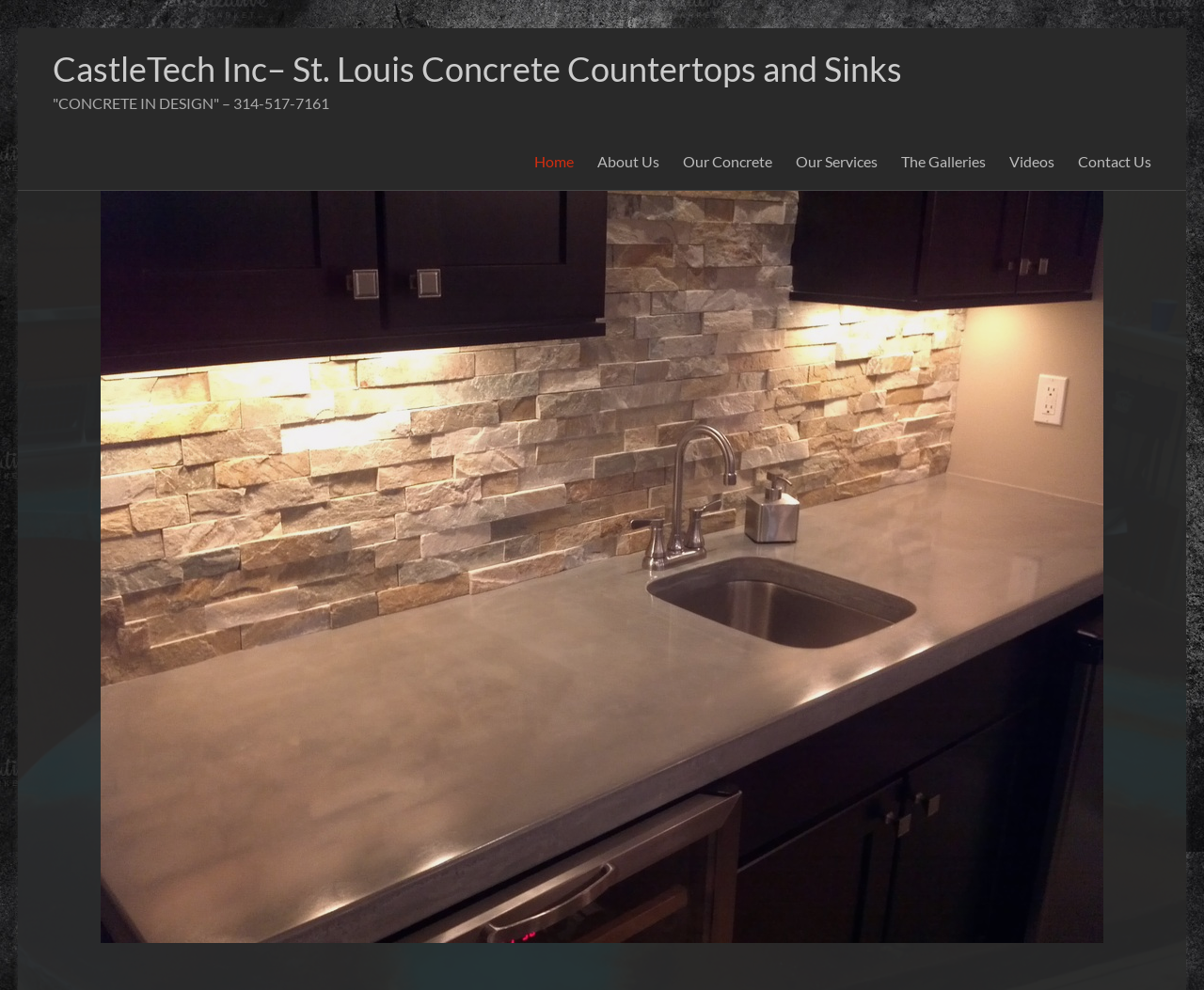What is the topic of the webpage?
Refer to the image and give a detailed answer to the query.

The topic of the webpage is obtained from the heading element 'CastleTech Inc– St. Louis Concrete Countertops and Sinks' which indicates that the webpage is about concrete countertops and sinks.